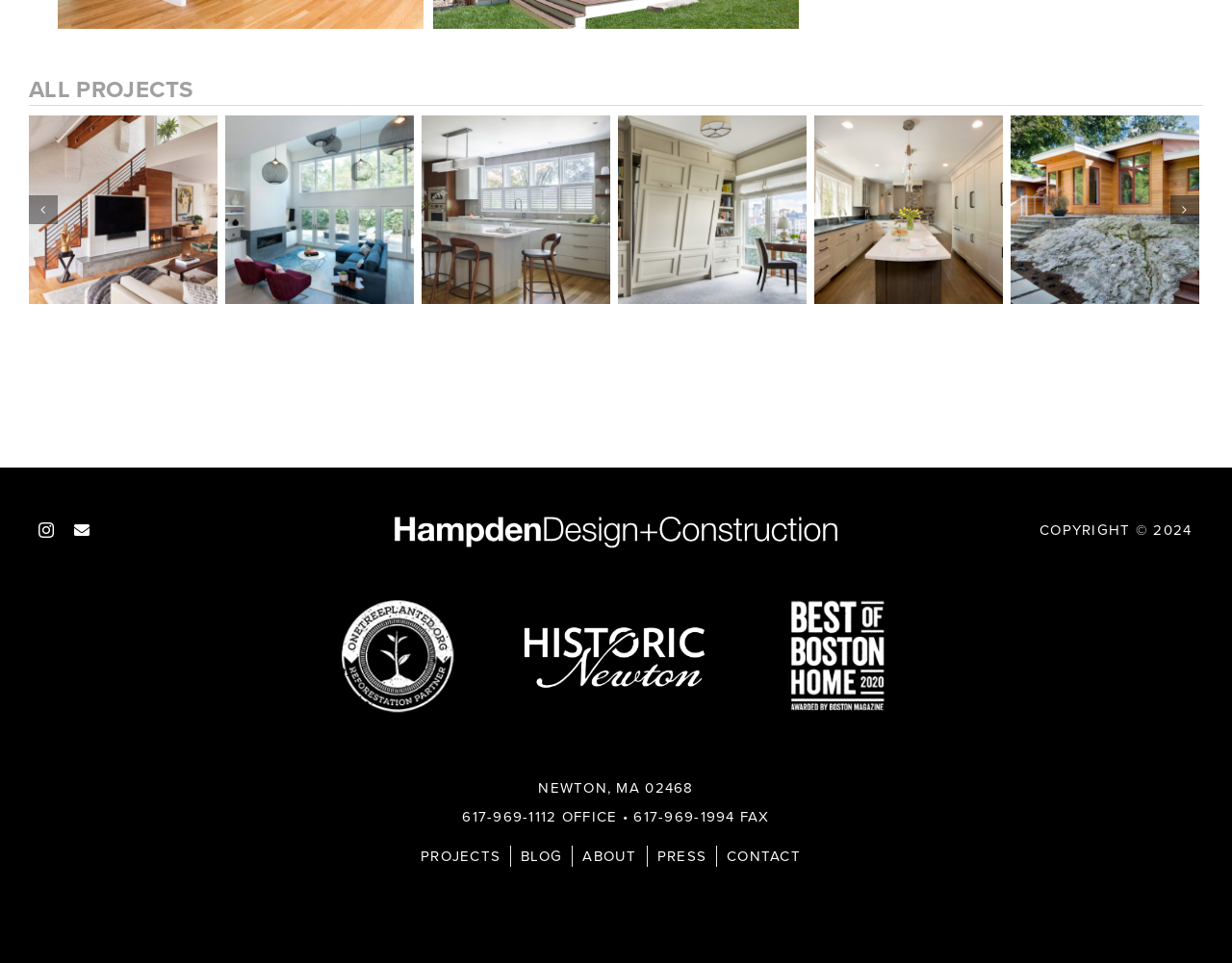Please identify the bounding box coordinates of the clickable region that I should interact with to perform the following instruction: "Click on the 'PROJECTS' link in the menu". The coordinates should be expressed as four float numbers between 0 and 1, i.e., [left, top, right, bottom].

[0.341, 0.878, 0.415, 0.9]